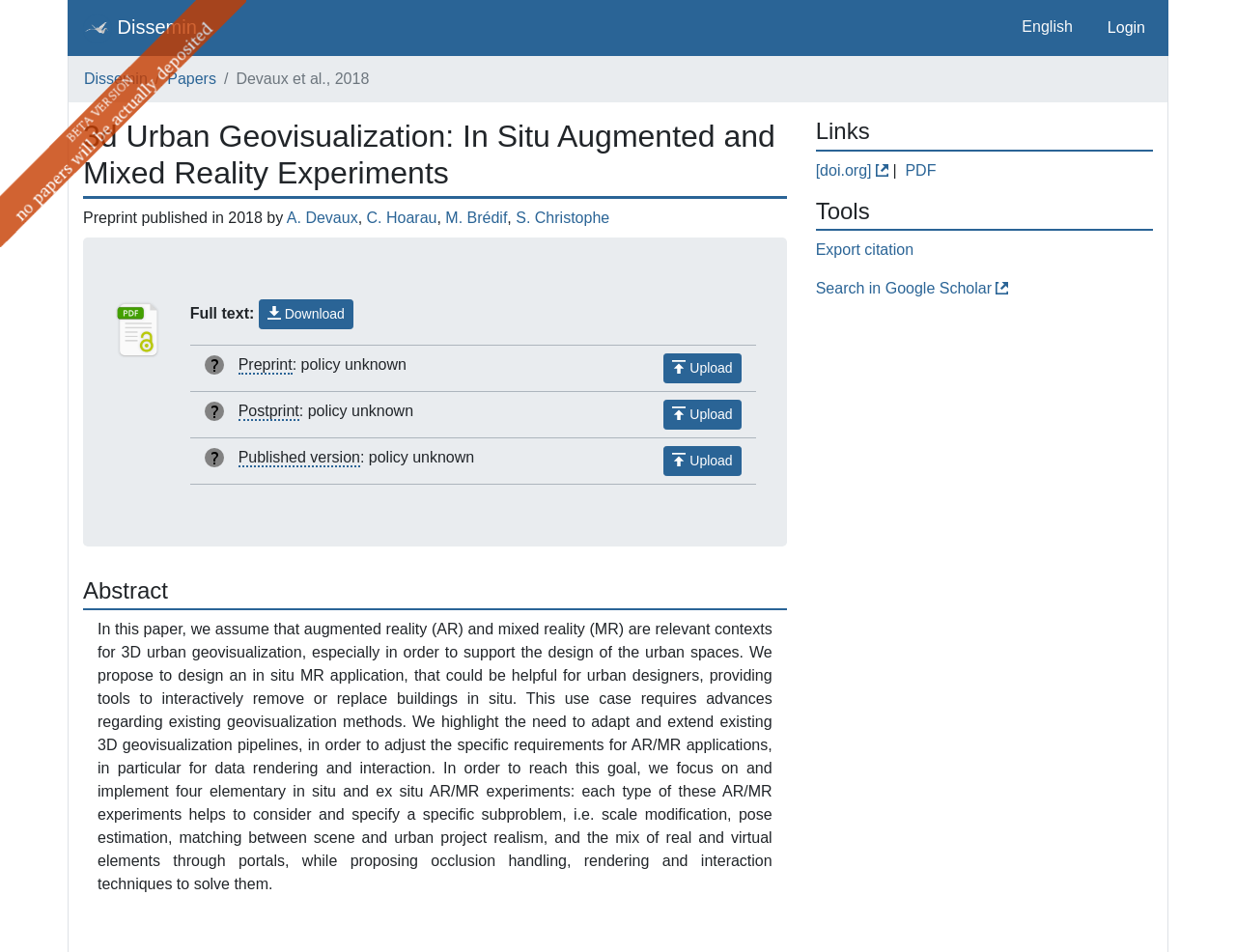Please identify the bounding box coordinates of the region to click in order to complete the task: "Search in Google Scholar". The coordinates must be four float numbers between 0 and 1, specified as [left, top, right, bottom].

[0.66, 0.294, 0.816, 0.312]